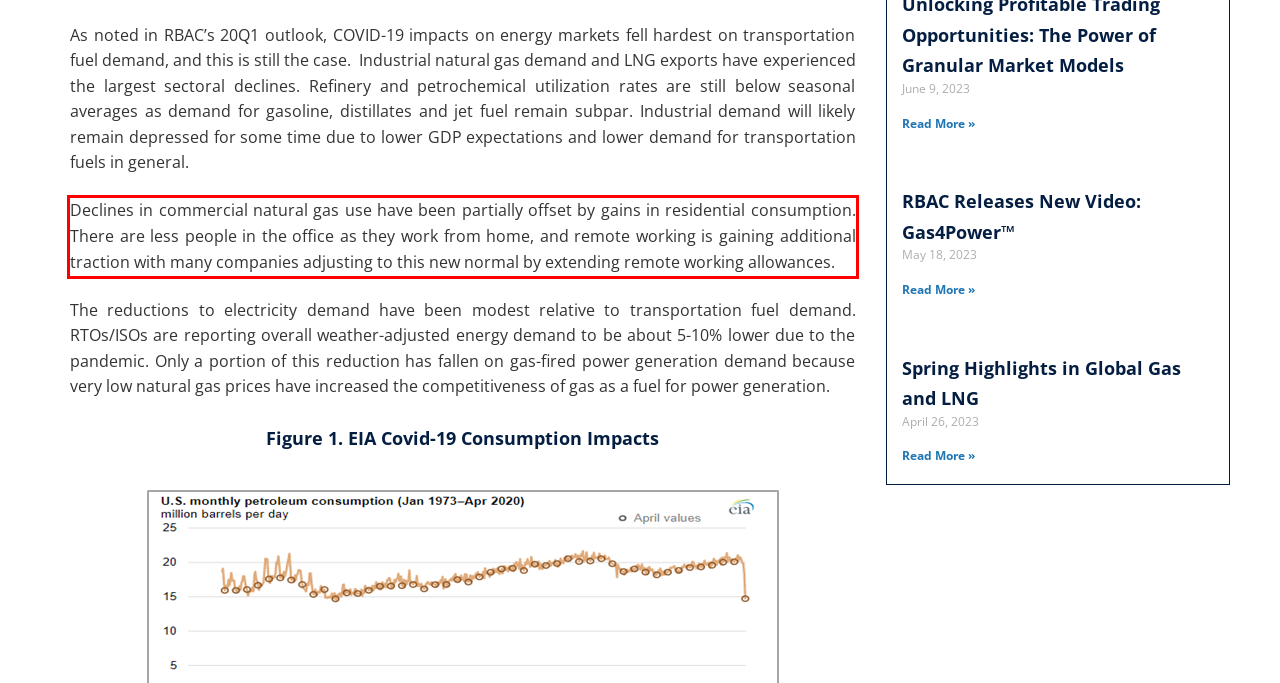By examining the provided screenshot of a webpage, recognize the text within the red bounding box and generate its text content.

Declines in commercial natural gas use have been partially offset by gains in residential consumption. There are less people in the office as they work from home, and remote working is gaining additional traction with many companies adjusting to this new normal by extending remote working allowances.